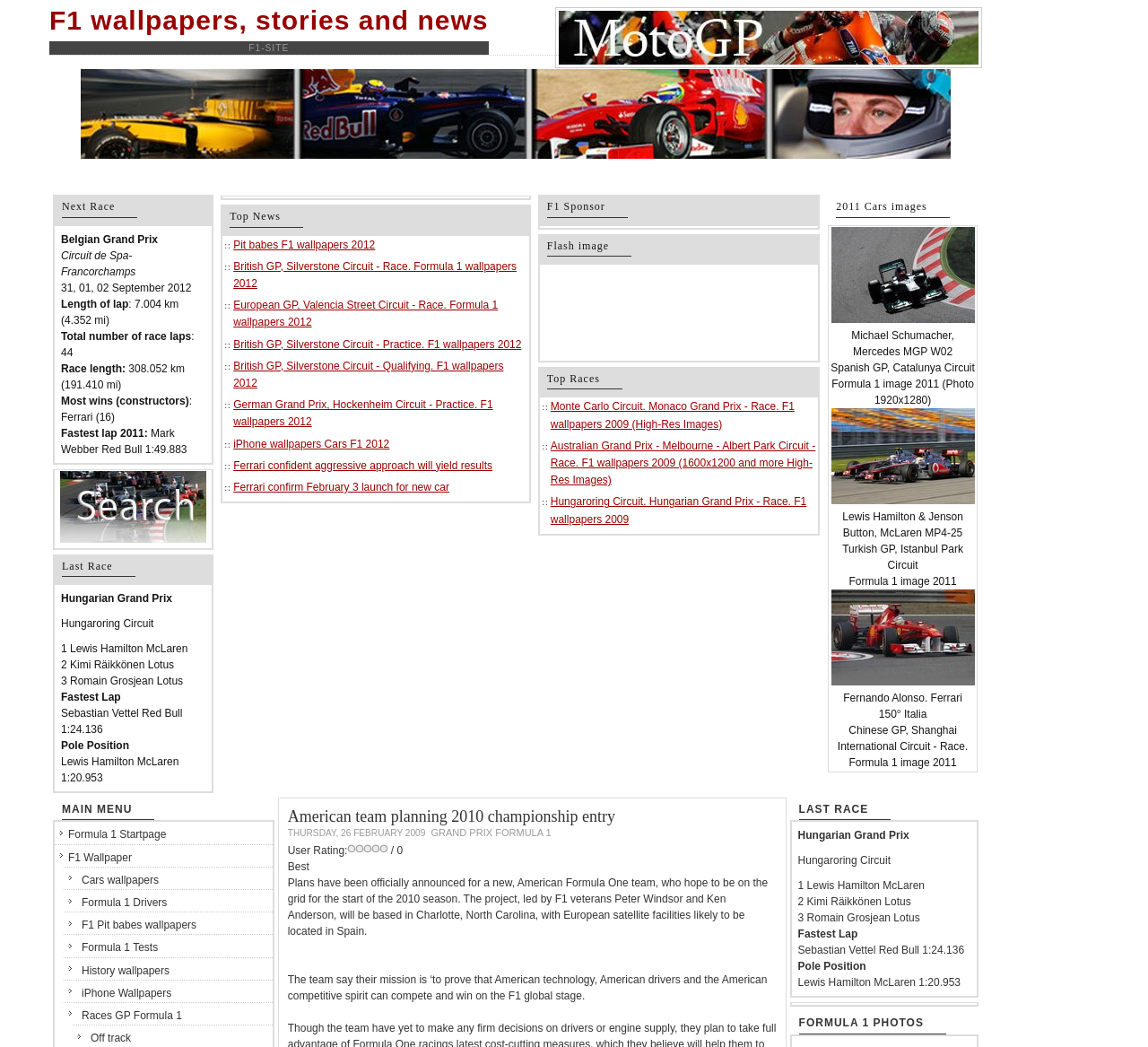Please specify the coordinates of the bounding box for the element that should be clicked to carry out this instruction: "Check the 'Recent Posts'". The coordinates must be four float numbers between 0 and 1, formatted as [left, top, right, bottom].

None